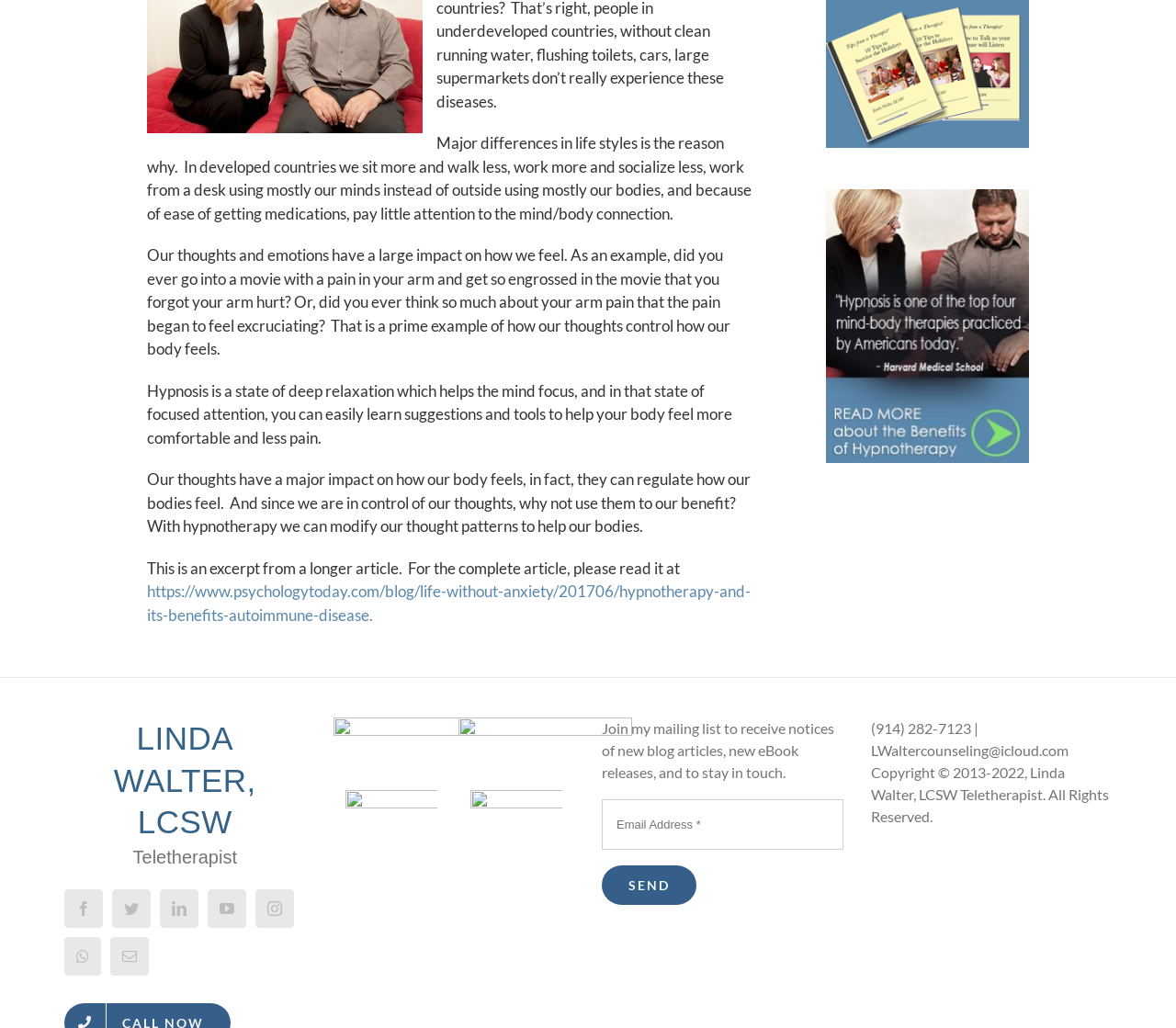Give the bounding box coordinates for this UI element: "aria-label="Instagram" title="Instagram"". The coordinates should be four float numbers between 0 and 1, arranged as [left, top, right, bottom].

[0.217, 0.865, 0.25, 0.902]